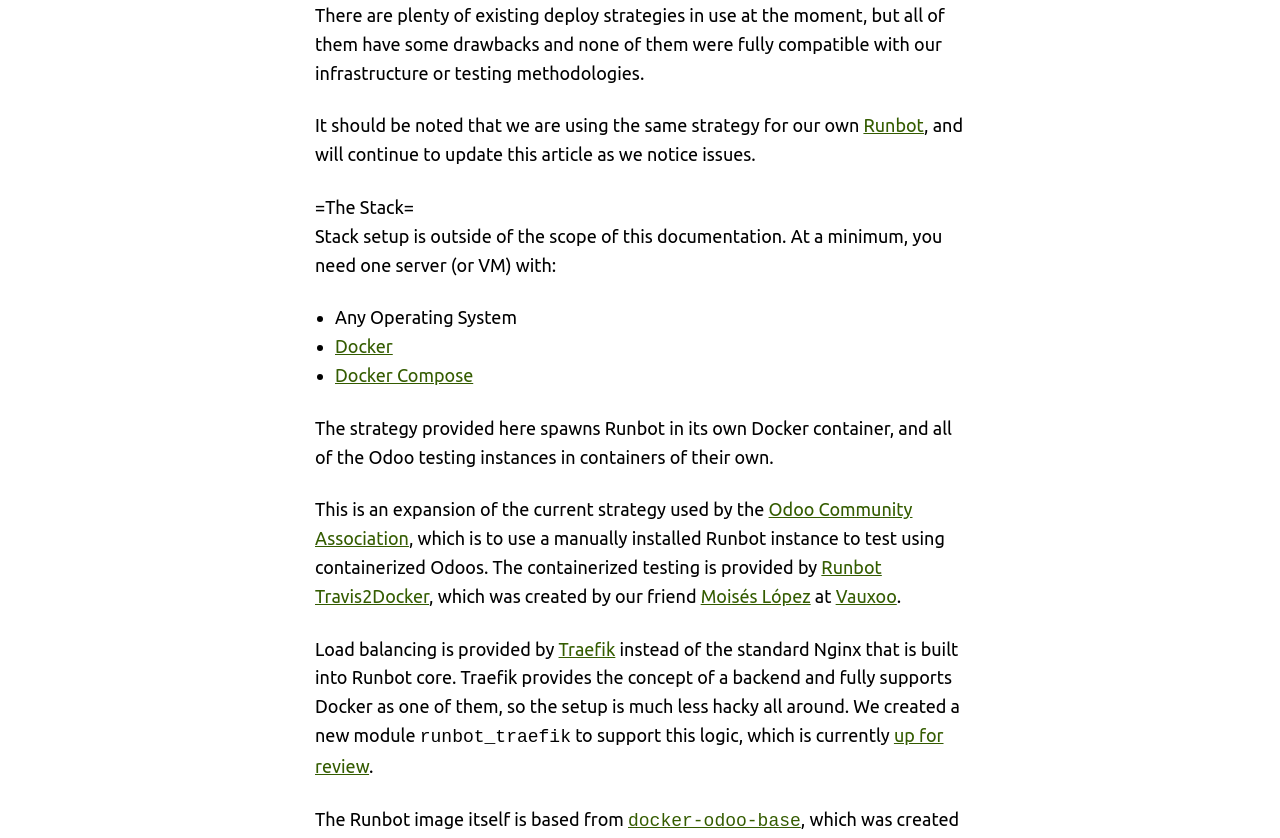Extract the bounding box coordinates for the described element: "Runbot". The coordinates should be represented as four float numbers between 0 and 1: [left, top, right, bottom].

[0.675, 0.138, 0.722, 0.162]